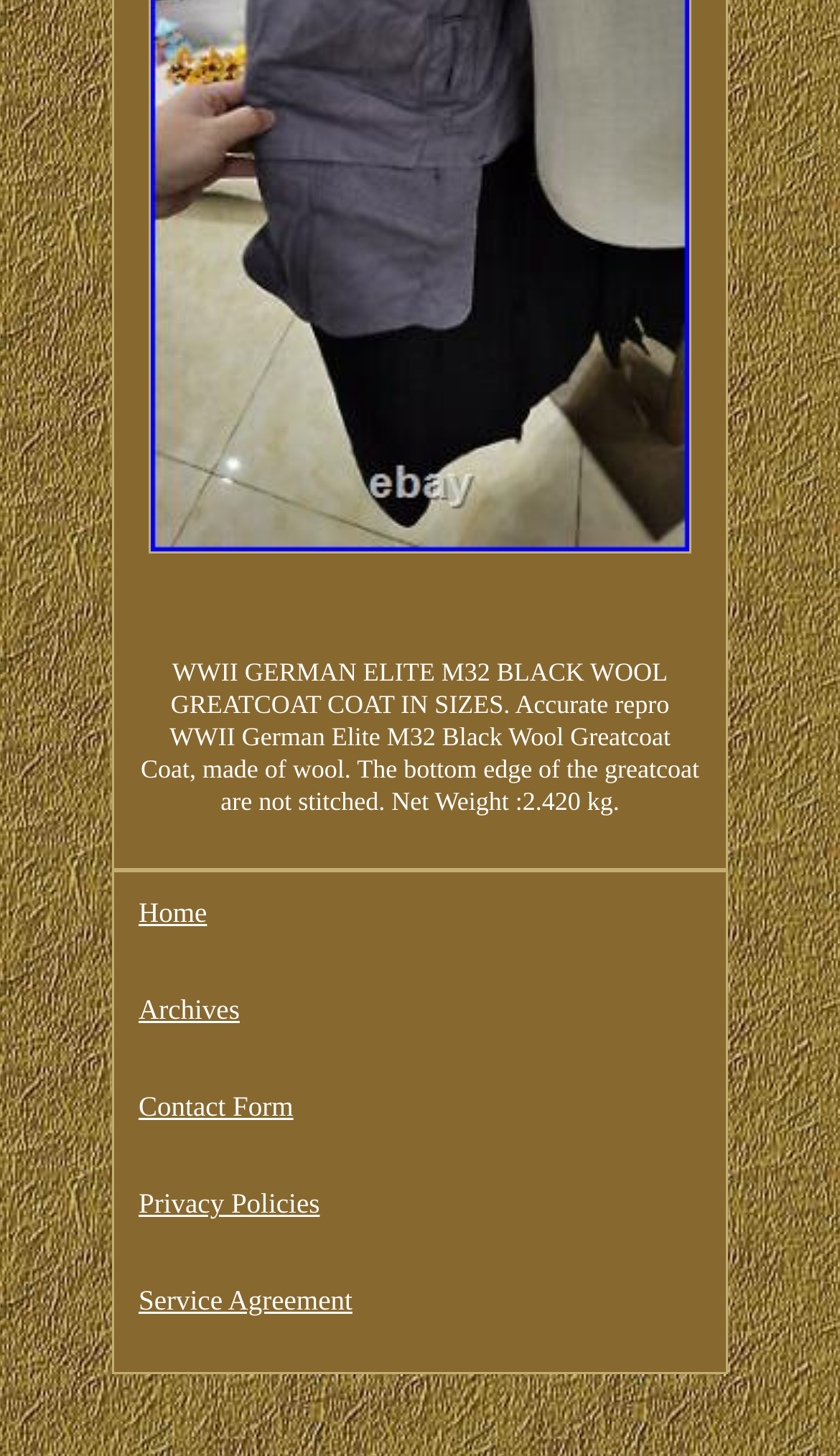What is the position of the 'Contact Form' link?
Based on the visual, give a brief answer using one word or a short phrase.

Third from top